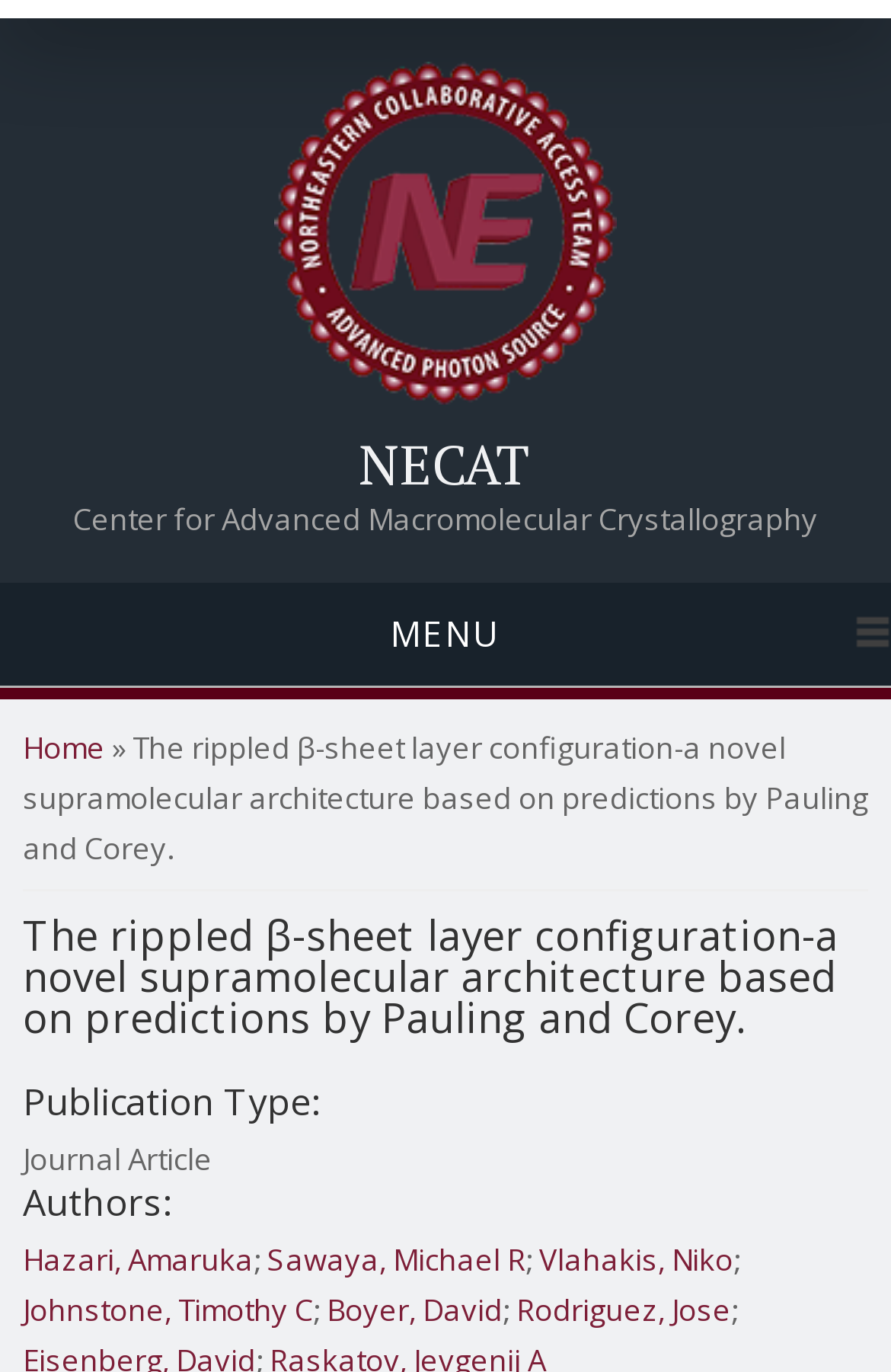Based on the element description: "Johnstone, Timothy C", identify the bounding box coordinates for this UI element. The coordinates must be four float numbers between 0 and 1, listed as [left, top, right, bottom].

[0.026, 0.939, 0.351, 0.969]